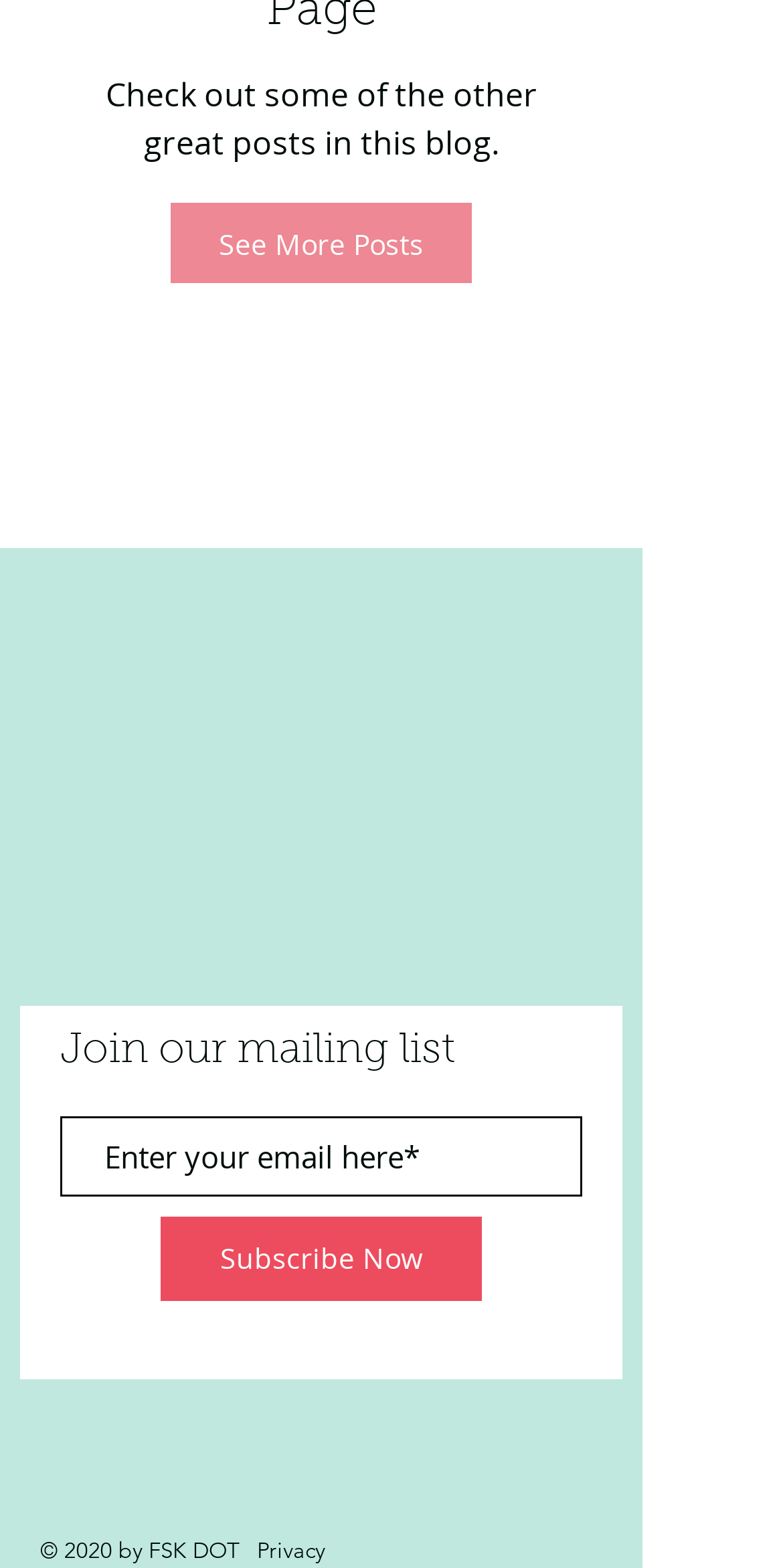How many social media links are available?
Based on the screenshot, respond with a single word or phrase.

6